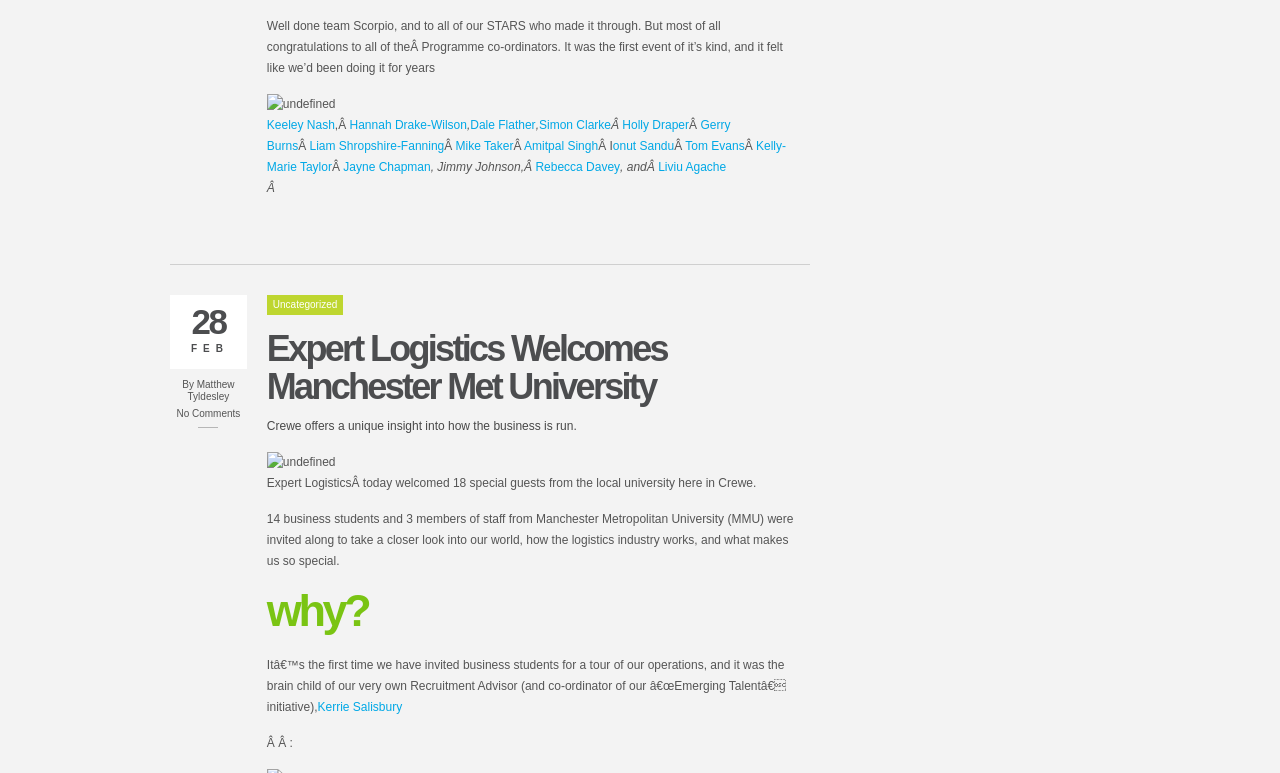Given the element description, predict the bounding box coordinates in the format (top-left x, top-left y, bottom-right x, bottom-right y), using floating point numbers between 0 and 1: Uncategorized

[0.208, 0.382, 0.268, 0.408]